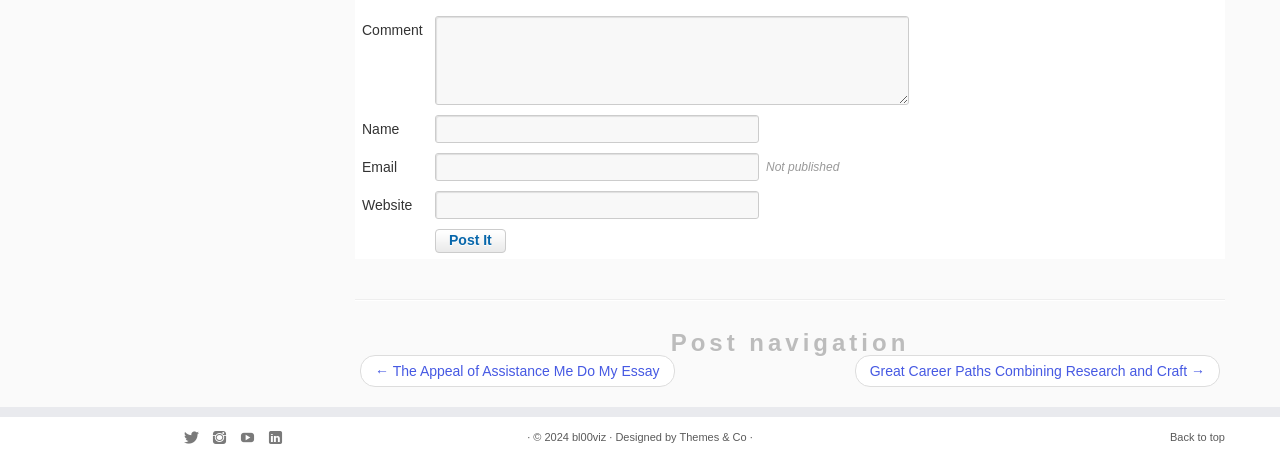Please specify the coordinates of the bounding box for the element that should be clicked to carry out this instruction: "Search for a topic". The coordinates must be four float numbers between 0 and 1, formatted as [left, top, right, bottom].

None